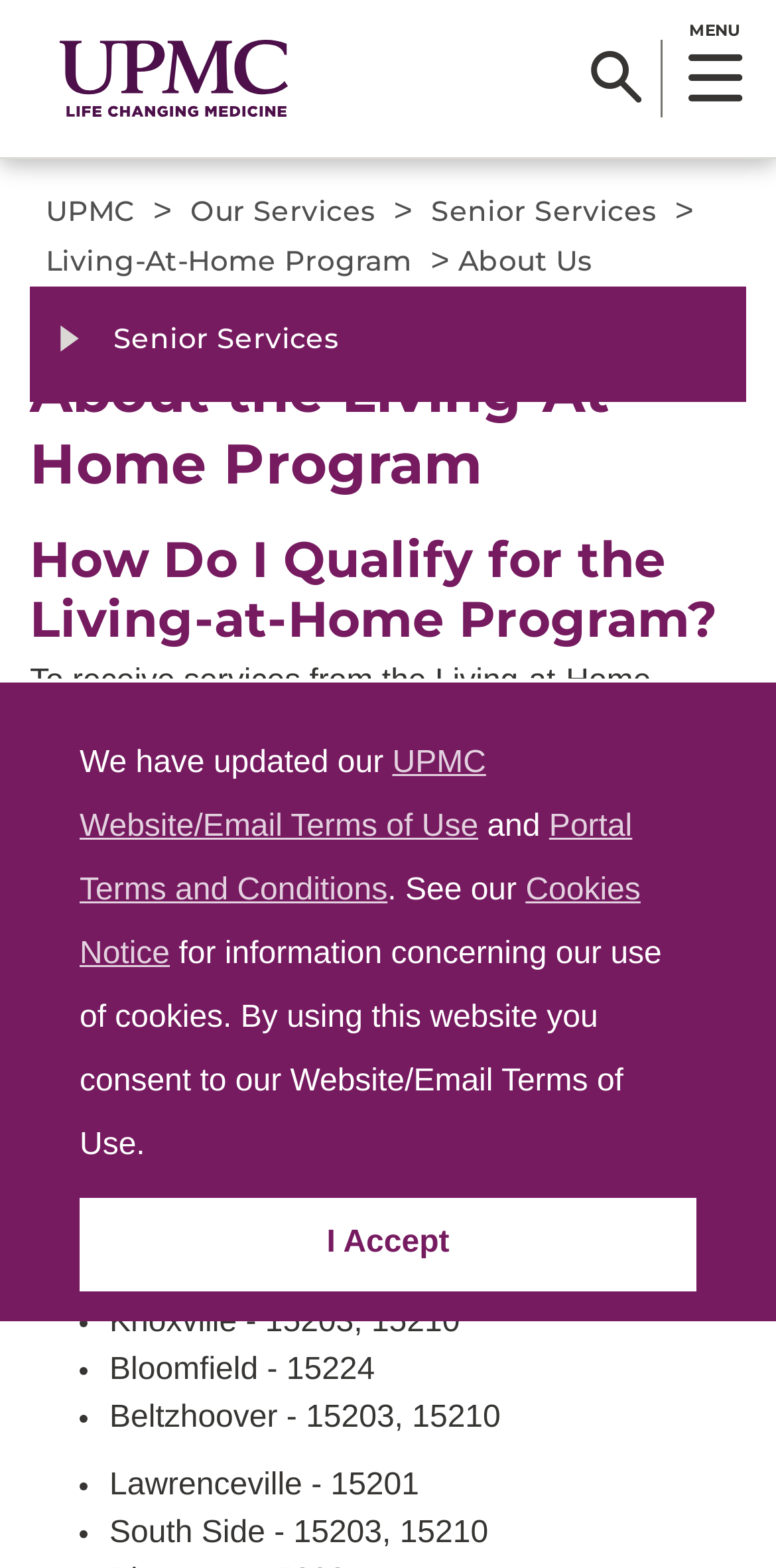Can you provide the bounding box coordinates for the element that should be clicked to implement the instruction: "View About Us"?

[0.591, 0.155, 0.763, 0.178]